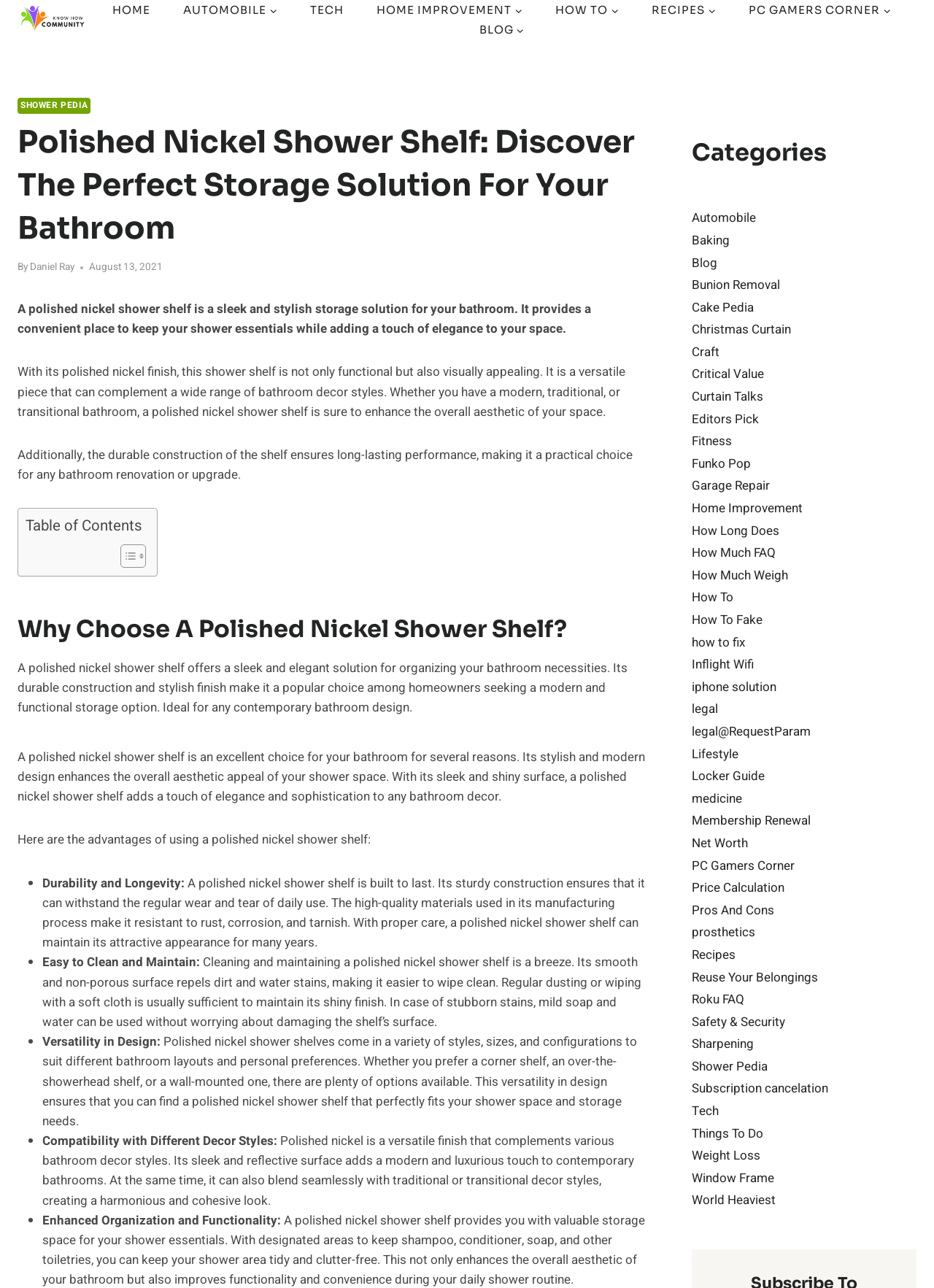Determine the bounding box coordinates of the region I should click to achieve the following instruction: "Click the 'SHOWER PEDIA' link". Ensure the bounding box coordinates are four float numbers between 0 and 1, i.e., [left, top, right, bottom].

[0.019, 0.076, 0.097, 0.089]